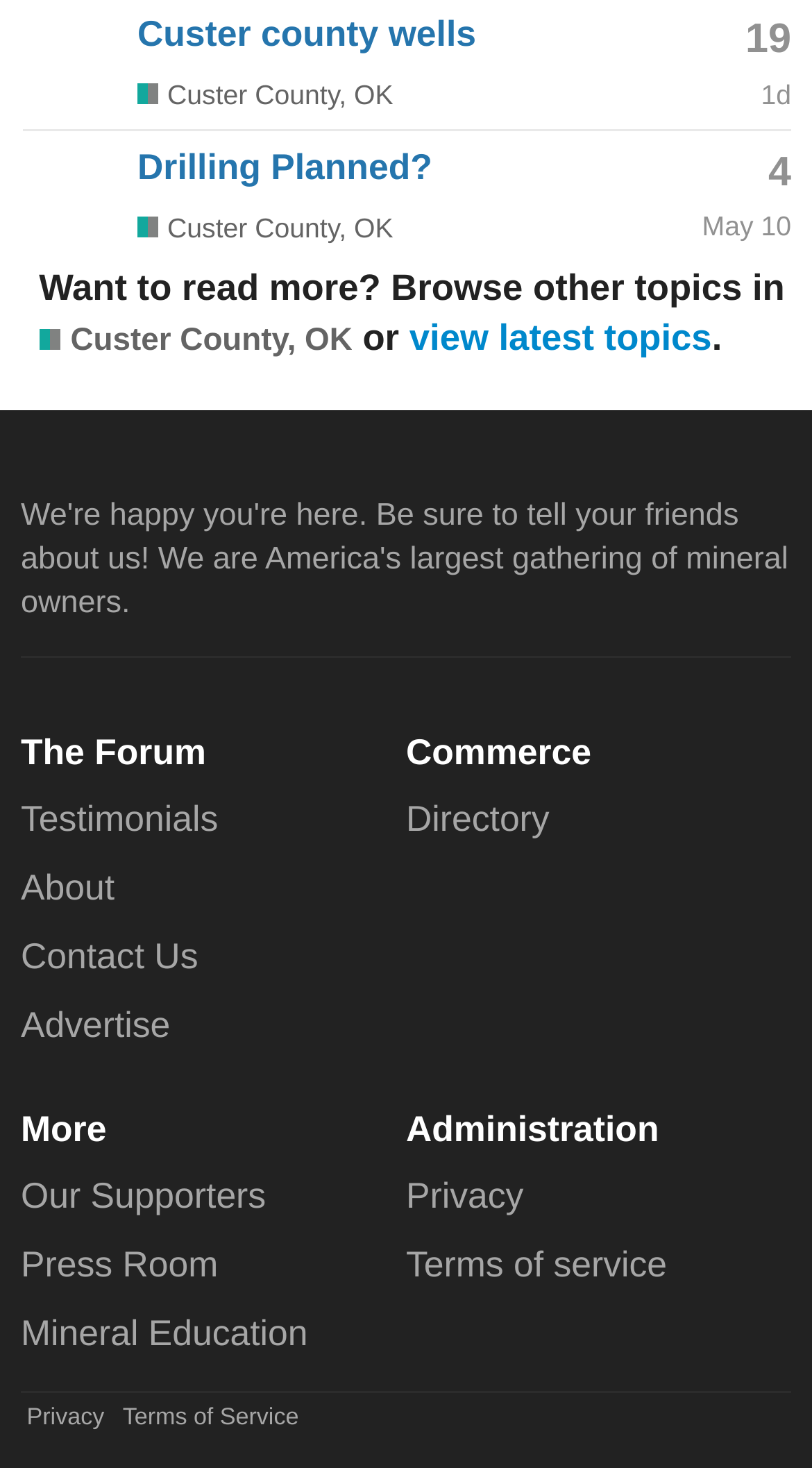Respond to the question below with a concise word or phrase:
What is the category of the first topic?

Custer County, OK